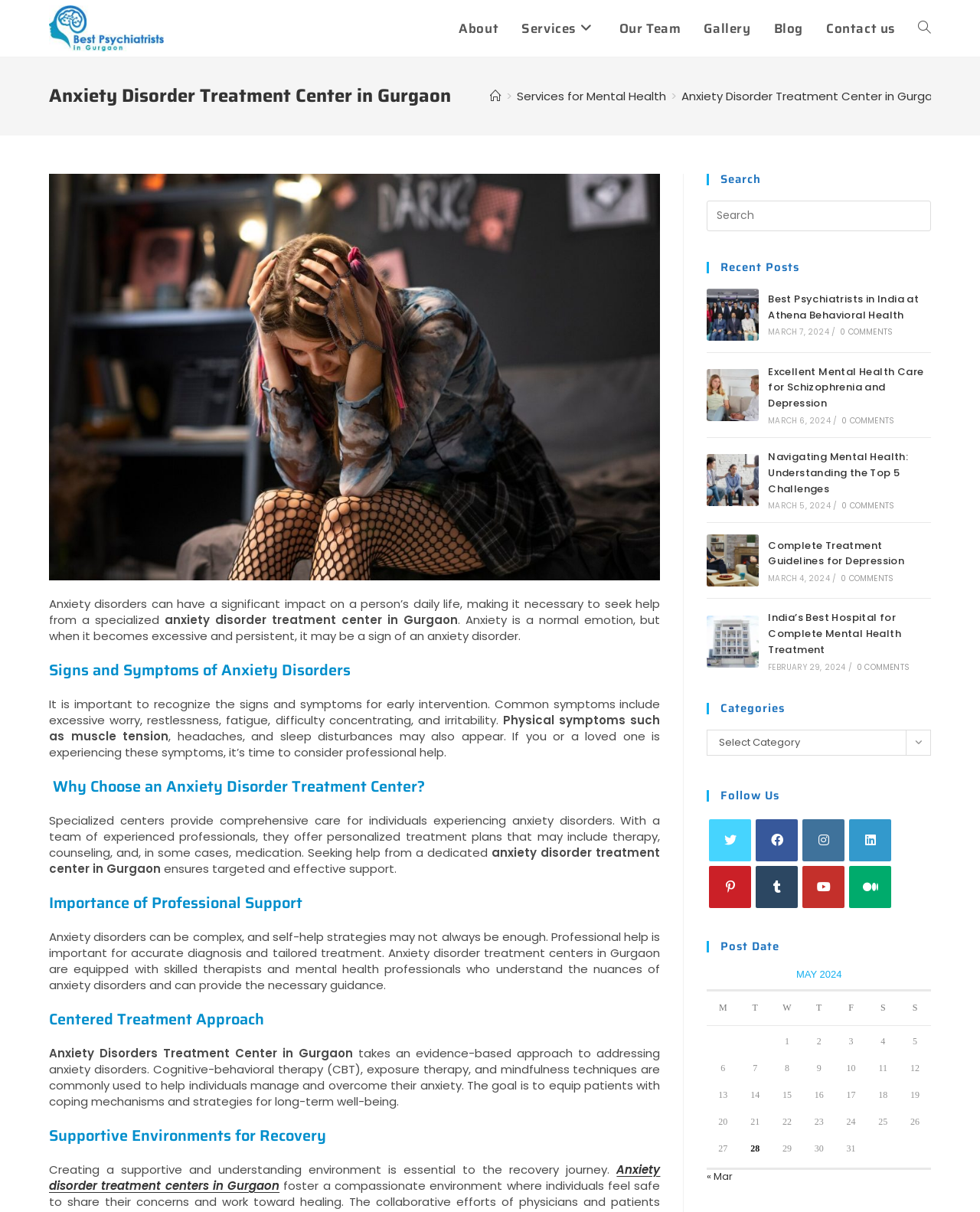Using the given element description, provide the bounding box coordinates (top-left x, top-left y, bottom-right x, bottom-right y) for the corresponding UI element in the screenshot: Our Team

[0.62, 0.0, 0.707, 0.047]